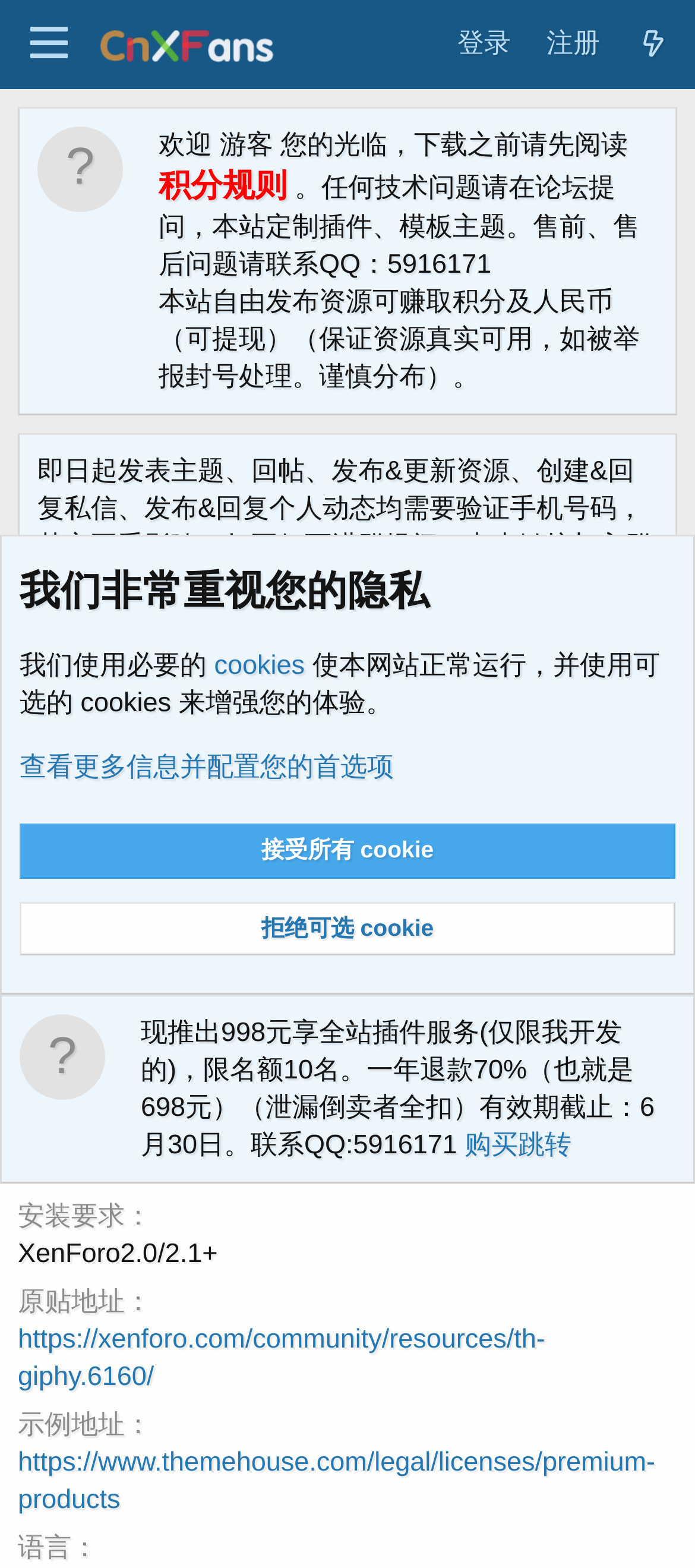Determine the bounding box coordinates of the section to be clicked to follow the instruction: "View the overview of the Giphy plugin". The coordinates should be given as four float numbers between 0 and 1, formatted as [left, top, right, bottom].

[0.003, 0.651, 0.131, 0.689]